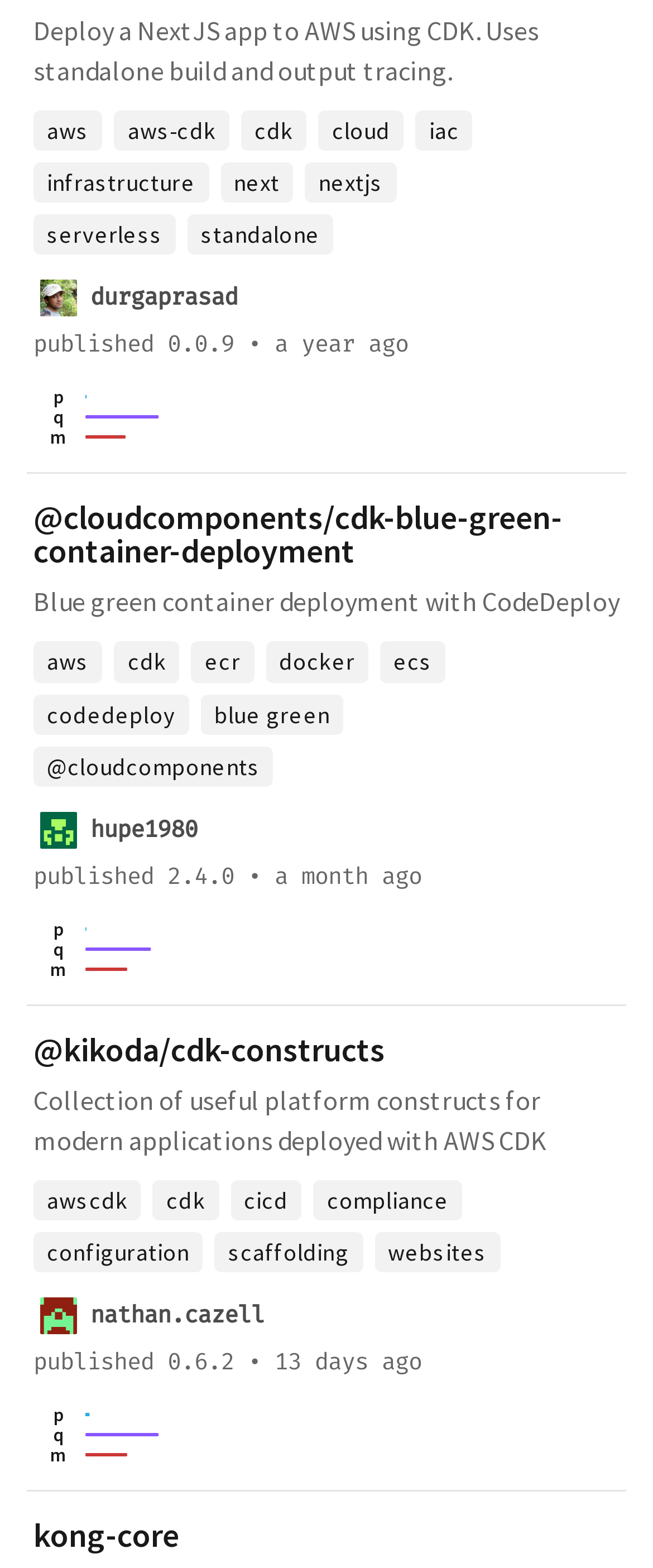Please determine the bounding box coordinates for the element with the description: "@cloudcomponents".

[0.051, 0.476, 0.419, 0.501]